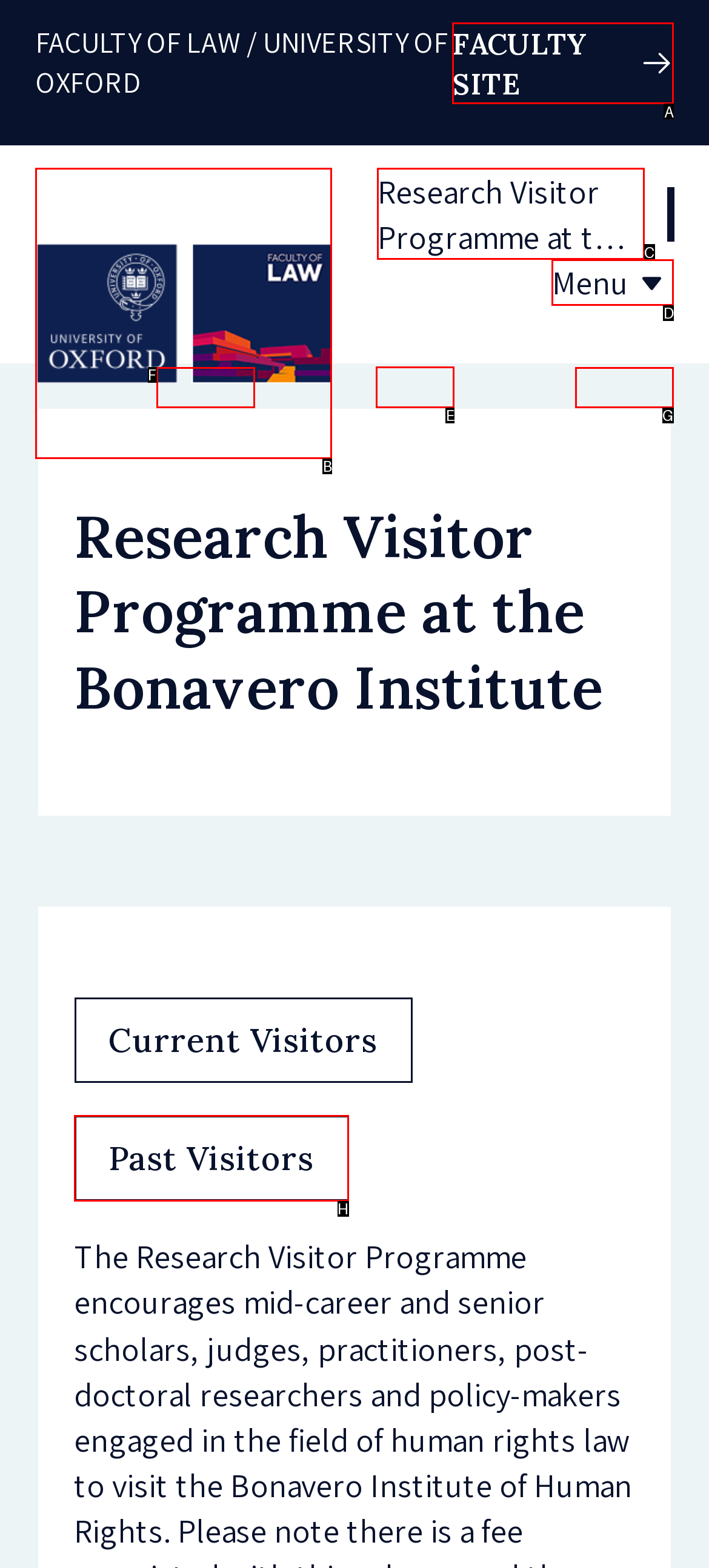Tell me which option I should click to complete the following task: check news
Answer with the option's letter from the given choices directly.

E